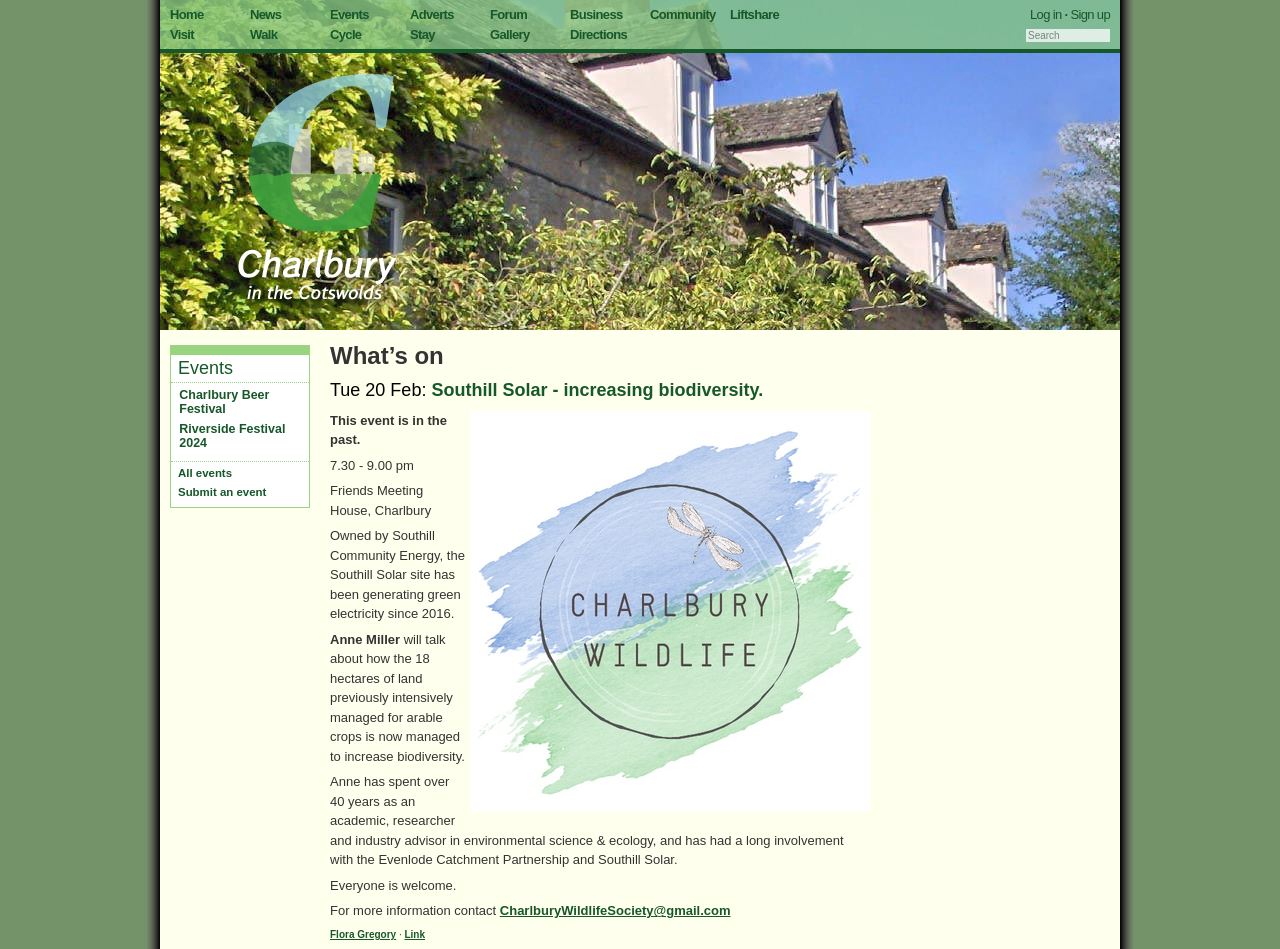Determine the bounding box coordinates of the clickable region to carry out the instruction: "Click on the Home link".

[0.133, 0.007, 0.159, 0.023]